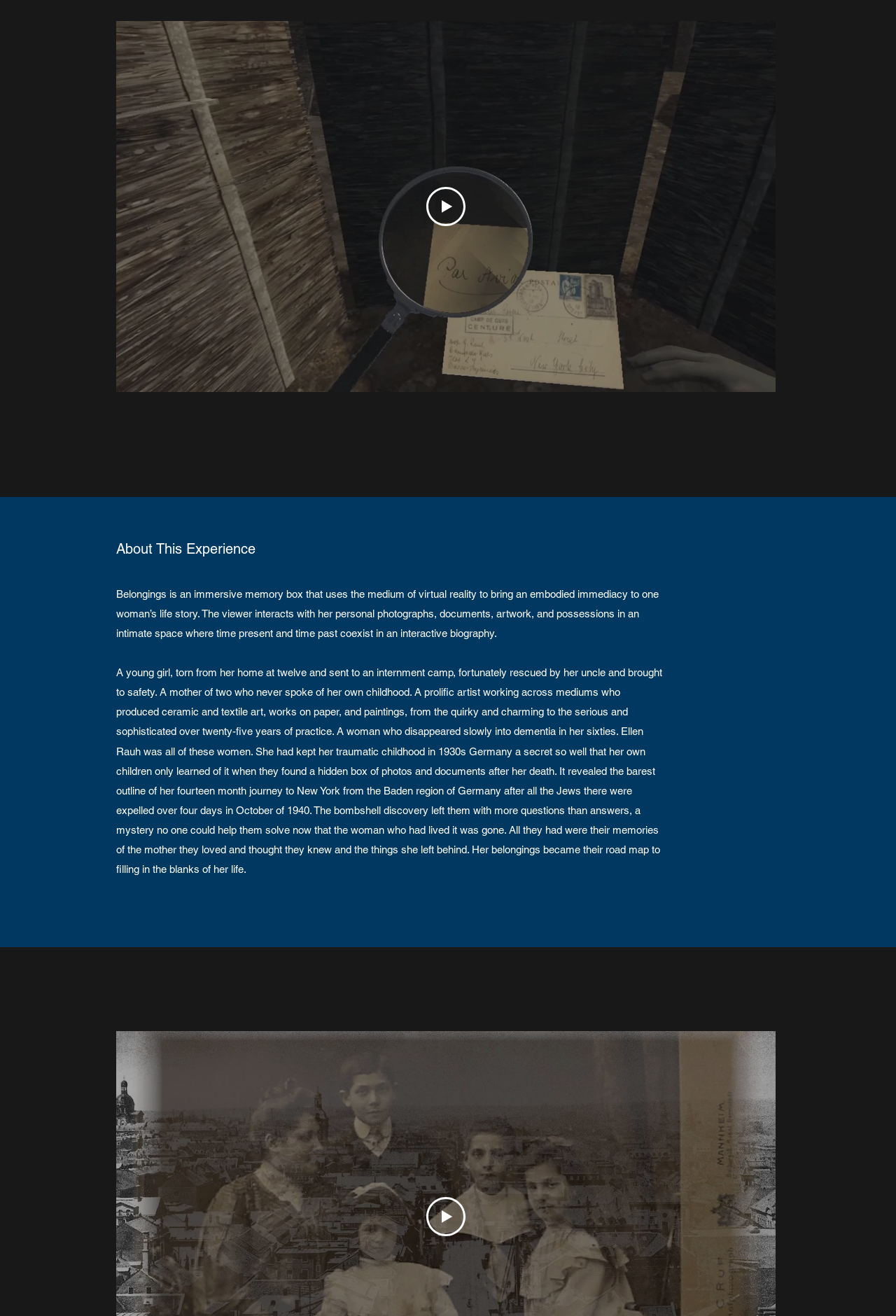What is the age when Ellen Rauh was torn from her home?
Deliver a detailed and extensive answer to the question.

The webpage describes Ellen Rauh's life story, including the fact that she was torn from her home at a specific age. After reading the text, I found that the age was twelve.